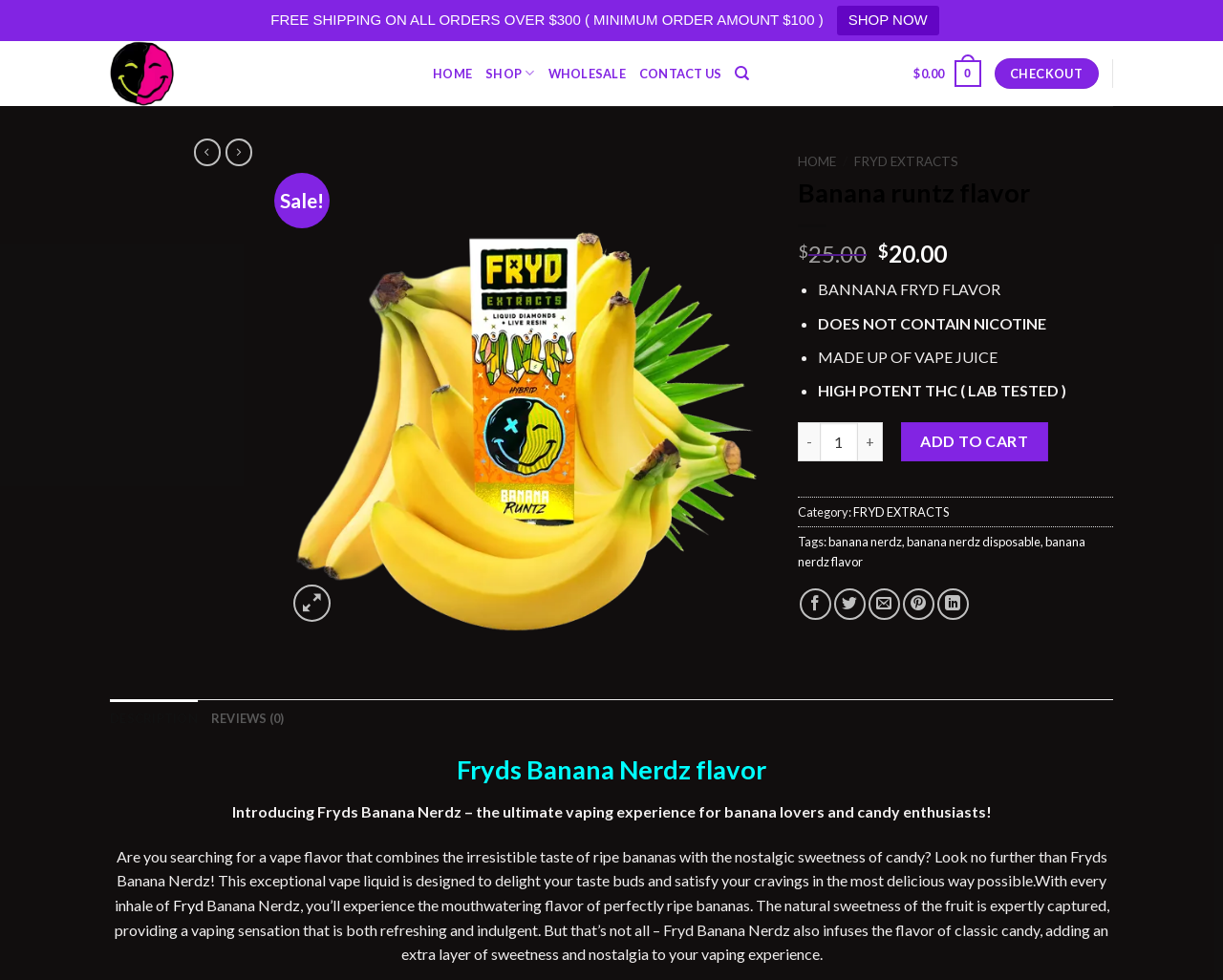Locate the bounding box coordinates of the area where you should click to accomplish the instruction: "Search for a keyword".

None